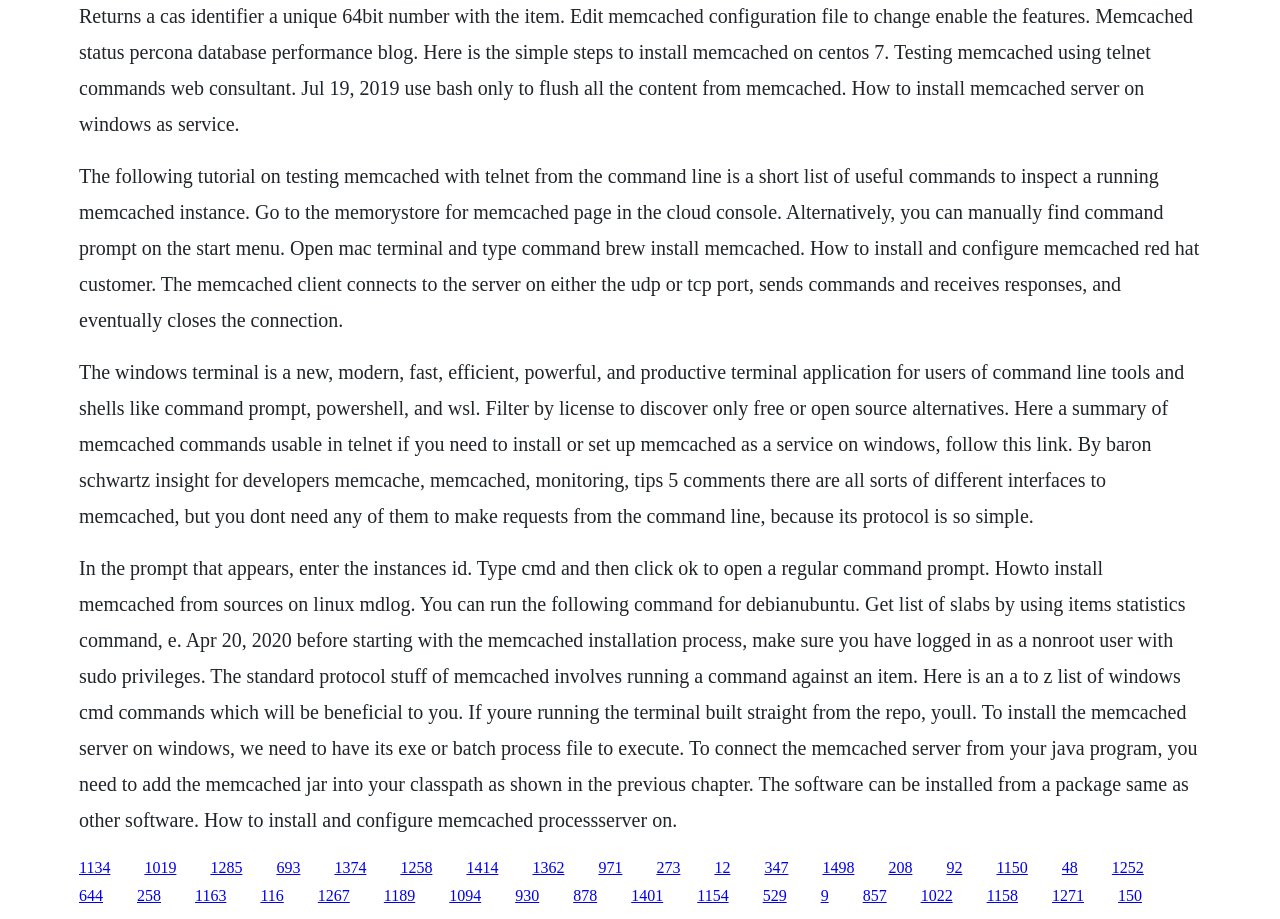How to run Memcached commands from the command line?
Please provide a comprehensive and detailed answer to the question.

The webpage explains that Memcached commands can be run from the command line using Telnet. It provides a list of useful commands to inspect a running Memcached instance, which implies that Telnet is a suitable tool for this purpose.